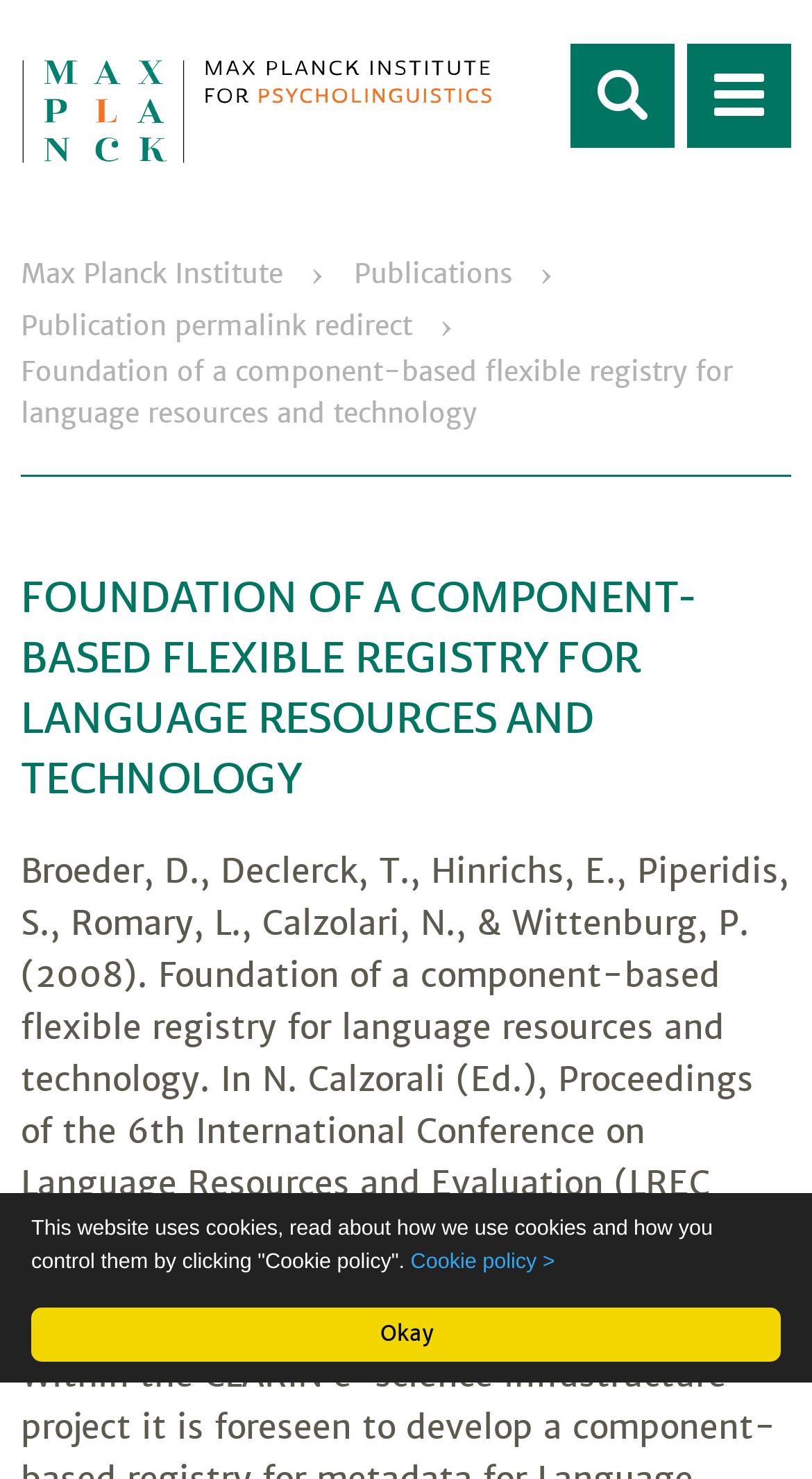Extract the bounding box coordinates for the described element: "New search". The coordinates should be represented as four float numbers between 0 and 1: [left, top, right, bottom].

None